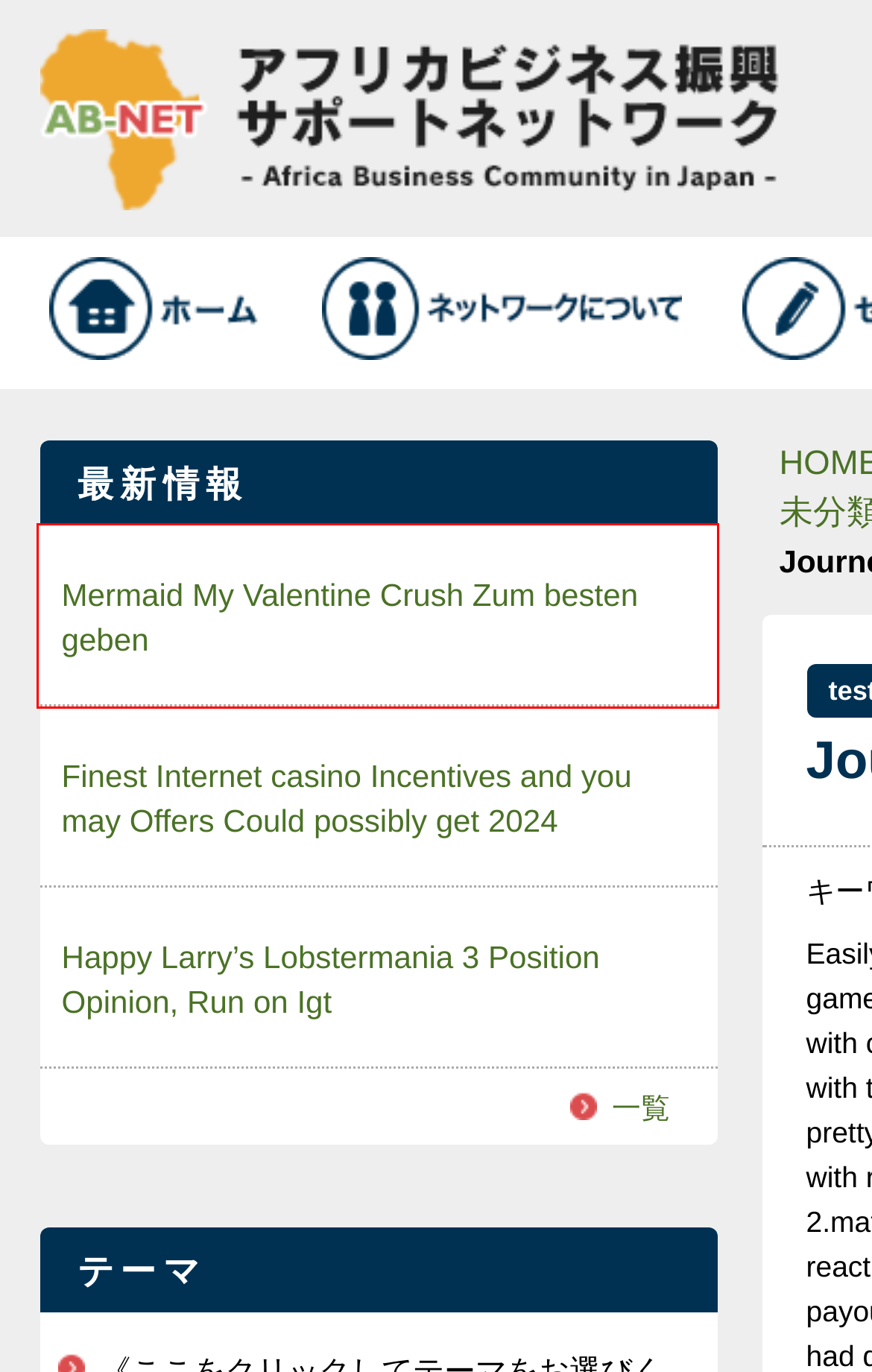You have a screenshot of a webpage with a red bounding box around a UI element. Determine which webpage description best matches the new webpage that results from clicking the element in the bounding box. Here are the candidates:
A. Finest Internet casino Incentives and you may Offers Could possibly get 2024 | アフリカビジネス振興サポートネットワーク
B. ビジネスマッチング | アフリカビジネス振興サポートネットワーク
C. Happy Larry's Lobstermania 3 Position Opinion, Run on Igt | アフリカビジネス振興サポートネットワーク
D. アフリカビジネス振興サポートネットワーク  AB-NET
E. 未分類 | アフリカビジネス振興サポートネットワーク
F. Photo Gallery | アフリカビジネス振興サポートネットワーク
G. Mermaid My Valentine Crush Zum besten geben | アフリカビジネス振興サポートネットワーク
H. 現地からのレポート（寄稿）等 | アフリカビジネス振興サポートネットワーク

G